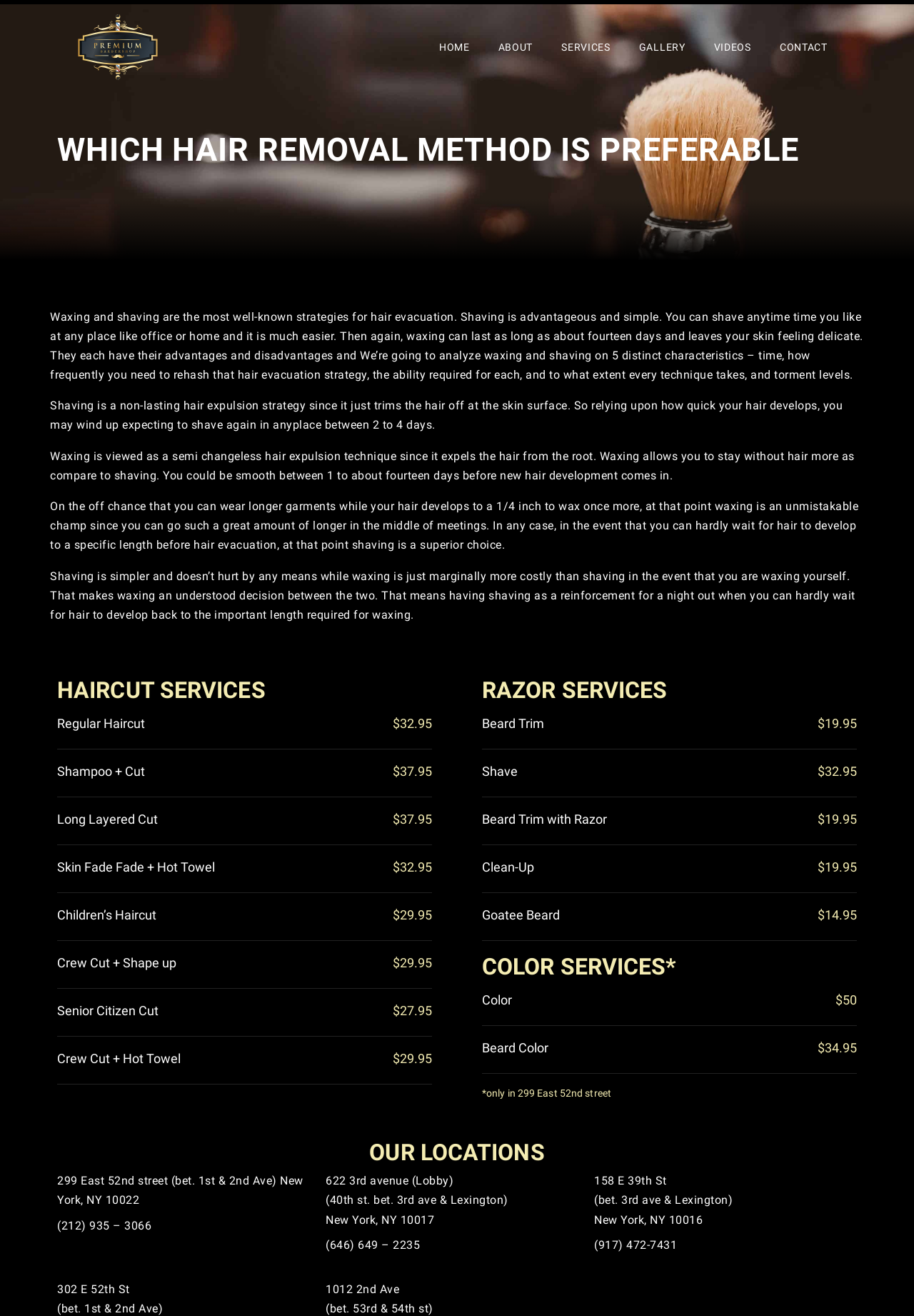Find the coordinates for the bounding box of the element with this description: "aria-label="Premium Barbershop"".

[0.07, 0.011, 0.227, 0.061]